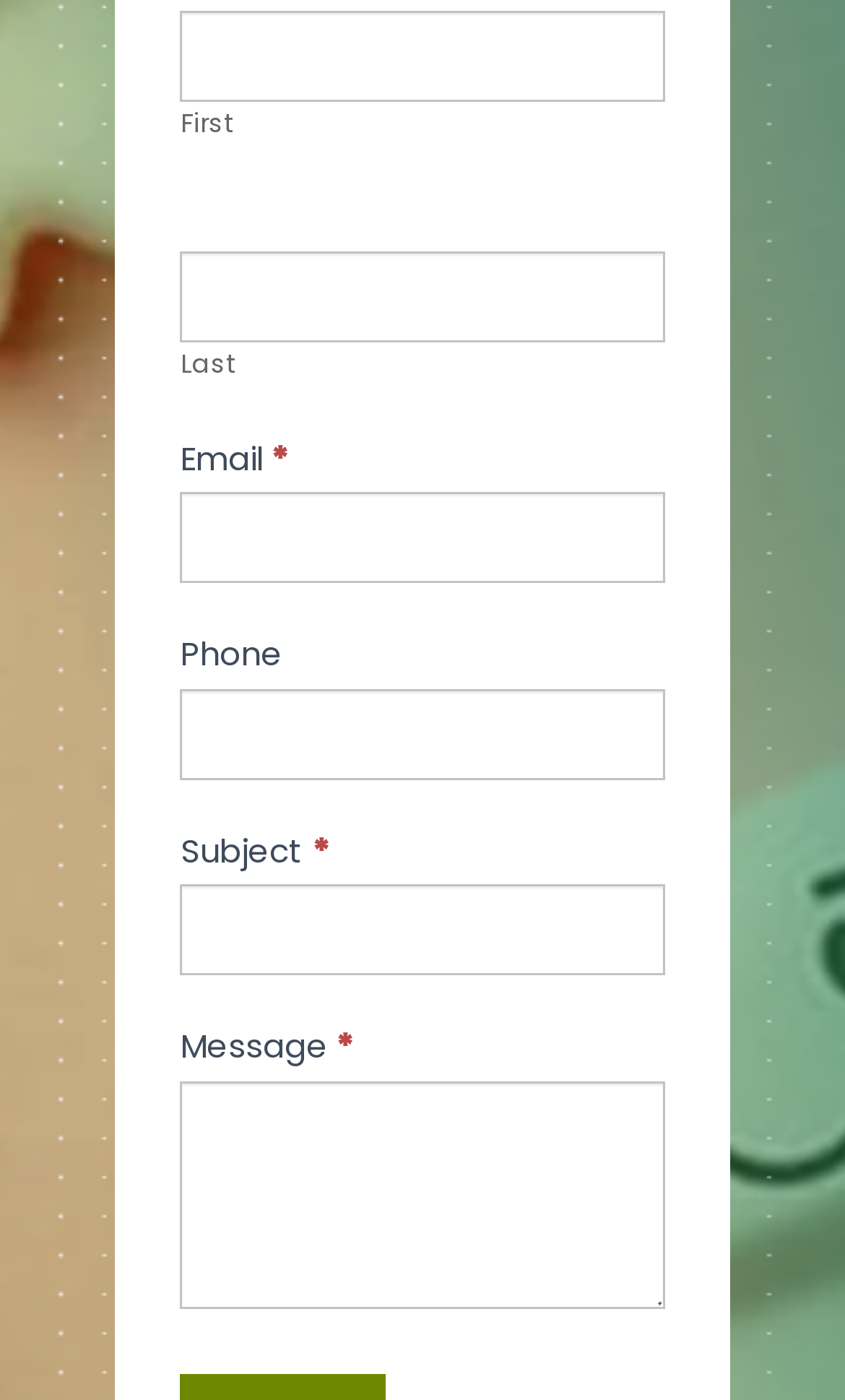What is the first field to fill in the form?
Please provide a detailed and comprehensive answer to the question.

The first field to fill in the form is 'Name' because it is the first textbox element with the label 'First' above it, indicating that it is the first field to be filled in the form.